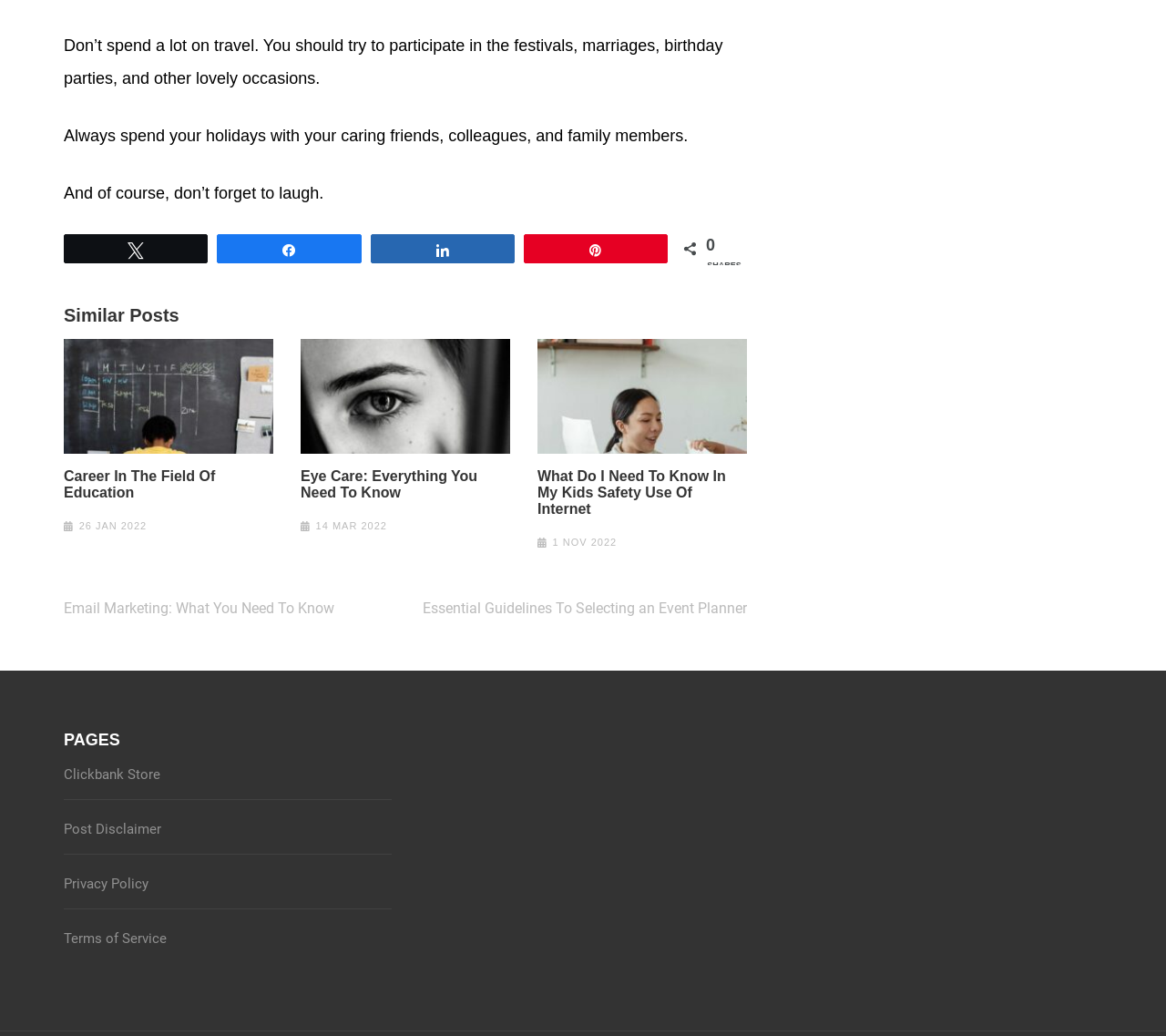Reply to the question with a single word or phrase:
What is the first sentence of the webpage?

Don’t spend a lot on travel.